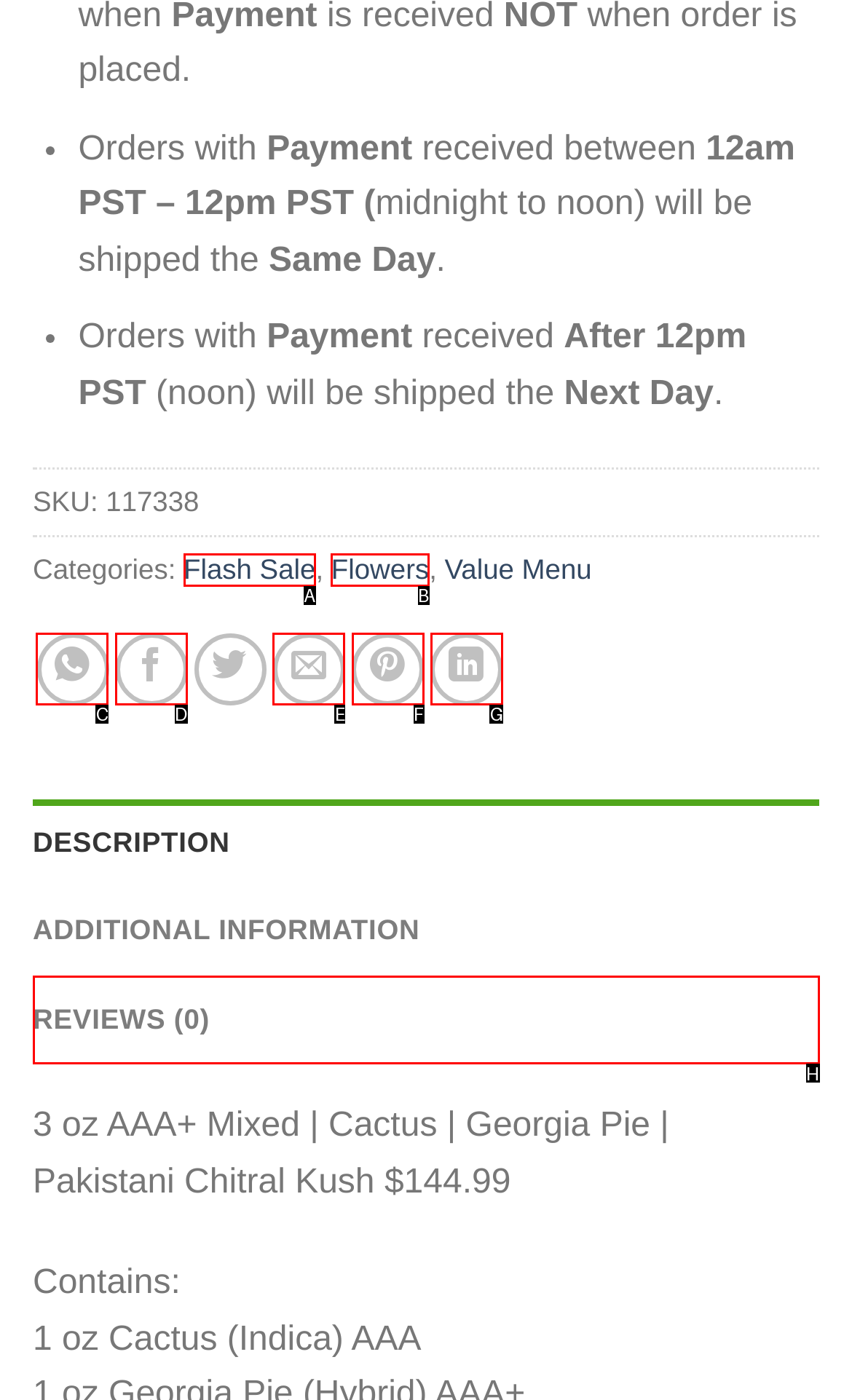Select the option that matches the description: Flowers. Answer with the letter of the correct option directly.

B